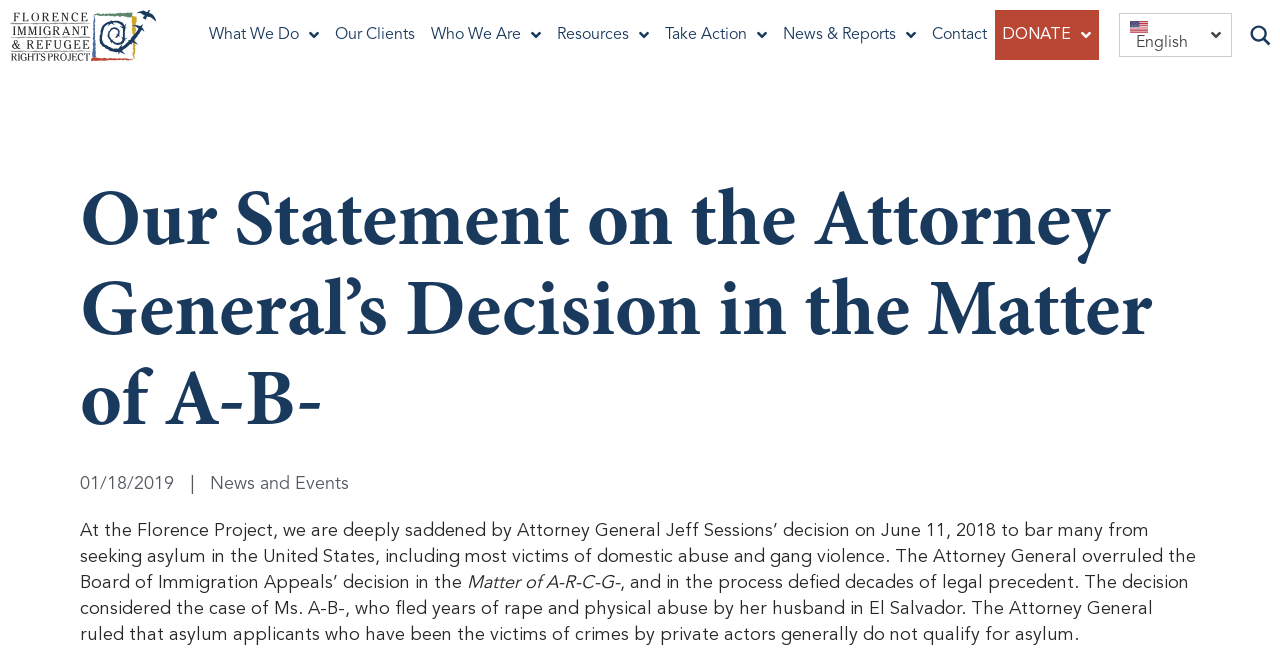Please find the bounding box for the UI element described by: "aria-label="Search" value=""".

None